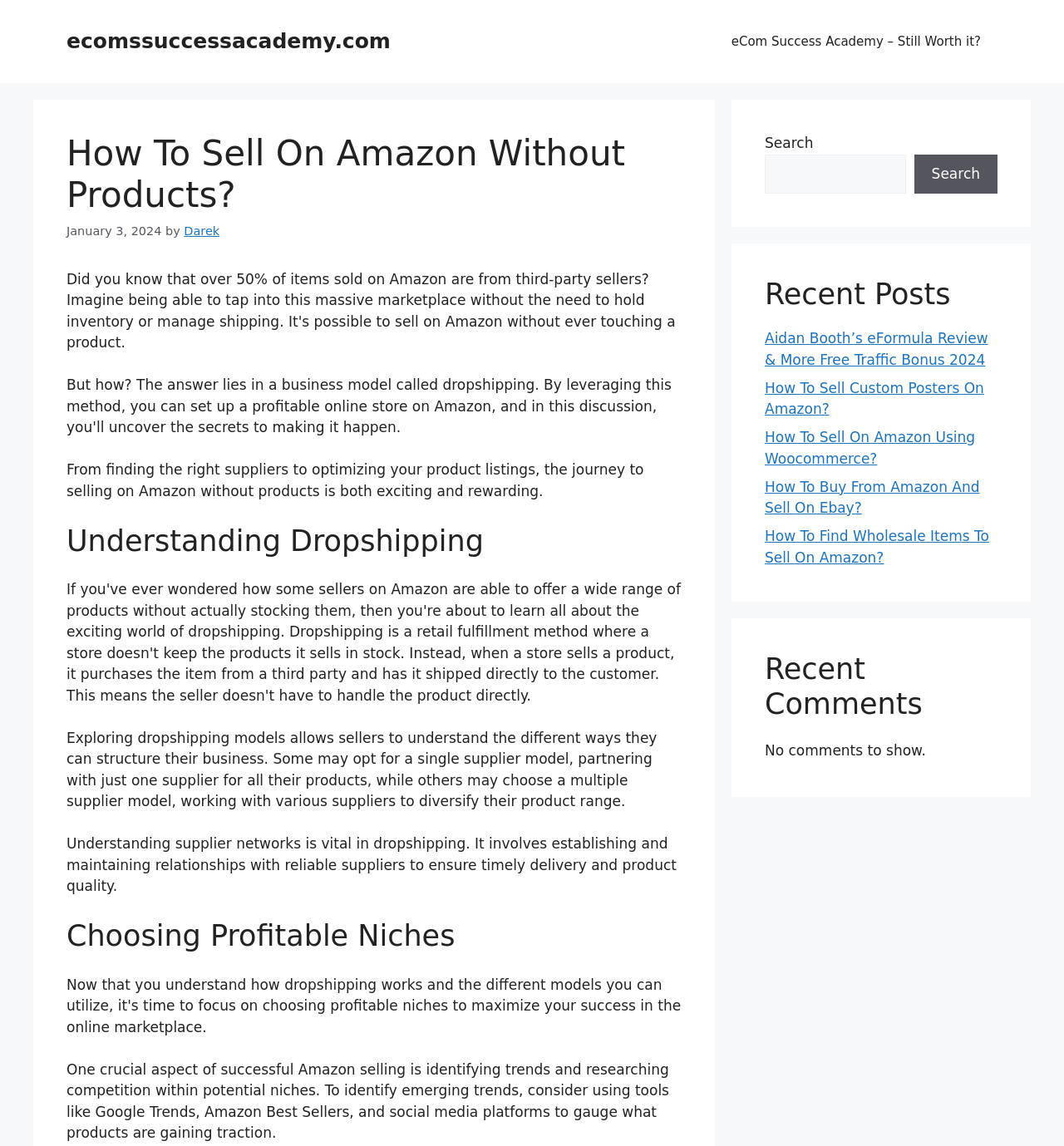For the element described, predict the bounding box coordinates as (top-left x, top-left y, bottom-right x, bottom-right y). All values should be between 0 and 1. Element description: parent_node: Search name="s"

[0.719, 0.135, 0.851, 0.169]